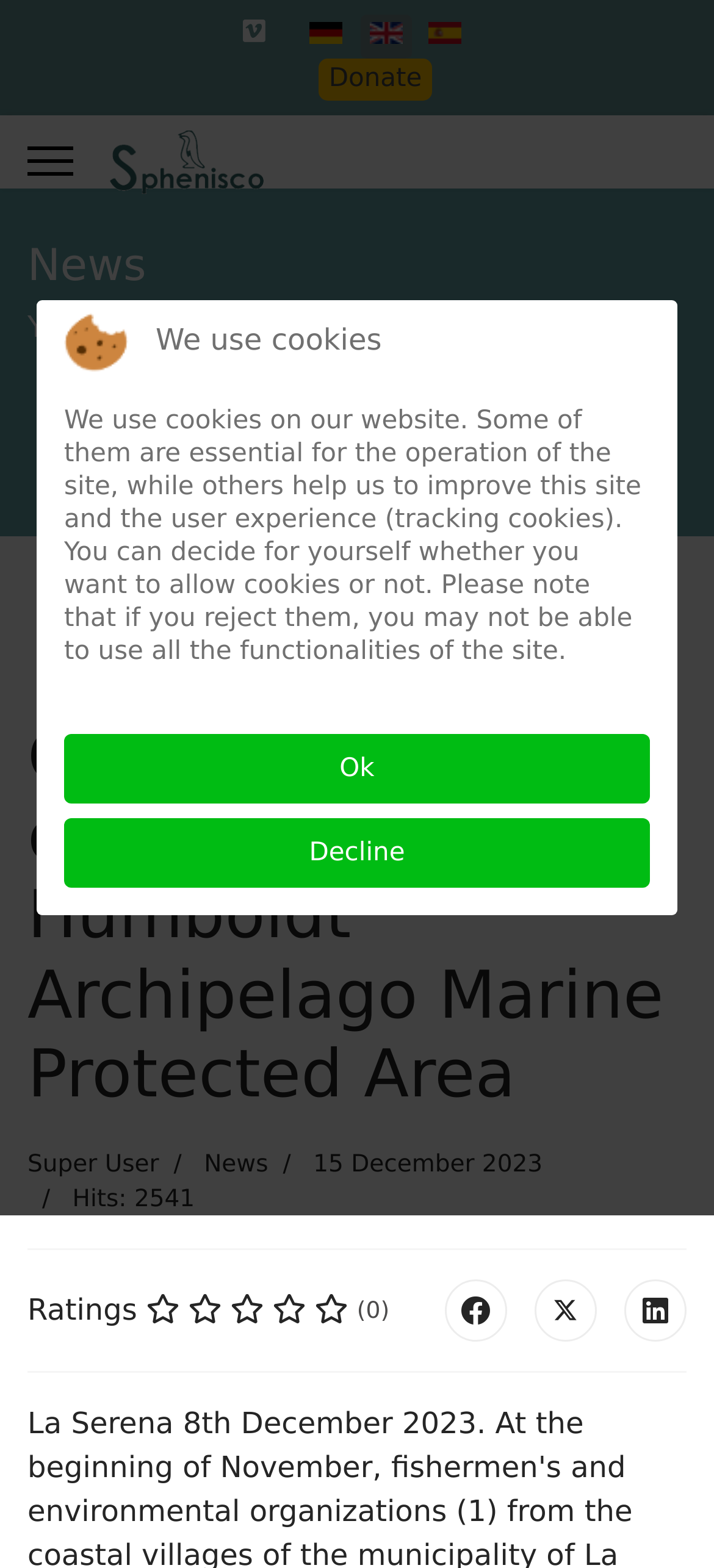Determine the main headline of the webpage and provide its text.

Conference on the design of the Humboldt Archipelago Marine Protected Area